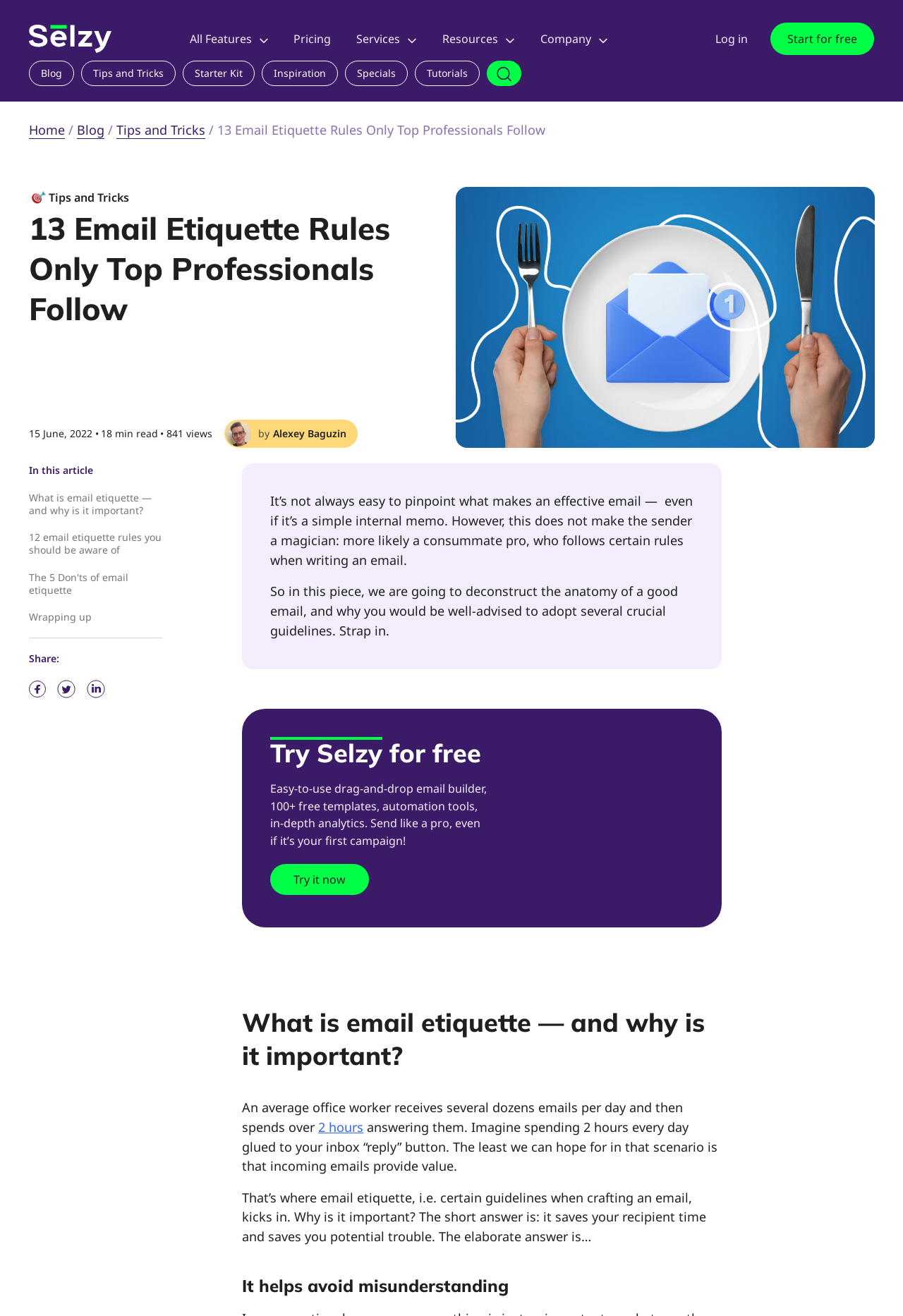Can you determine the bounding box coordinates of the area that needs to be clicked to fulfill the following instruction: "Click on the 'Try it now' button"?

[0.299, 0.656, 0.409, 0.68]